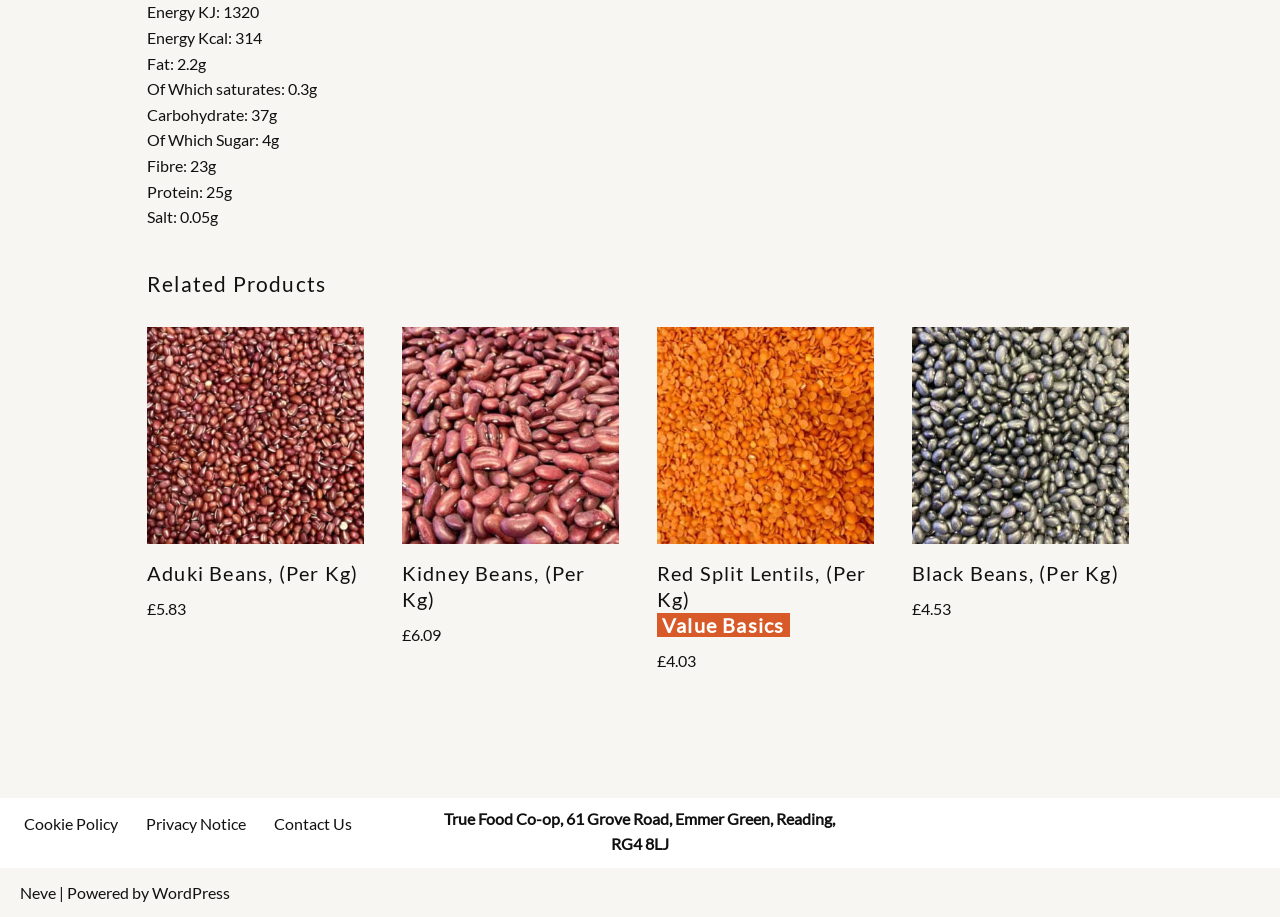Using the information shown in the image, answer the question with as much detail as possible: What is the platform used to power this website?

The webpage has a footer section that mentions 'Powered by WordPress', indicating that the website is built using the WordPress platform.